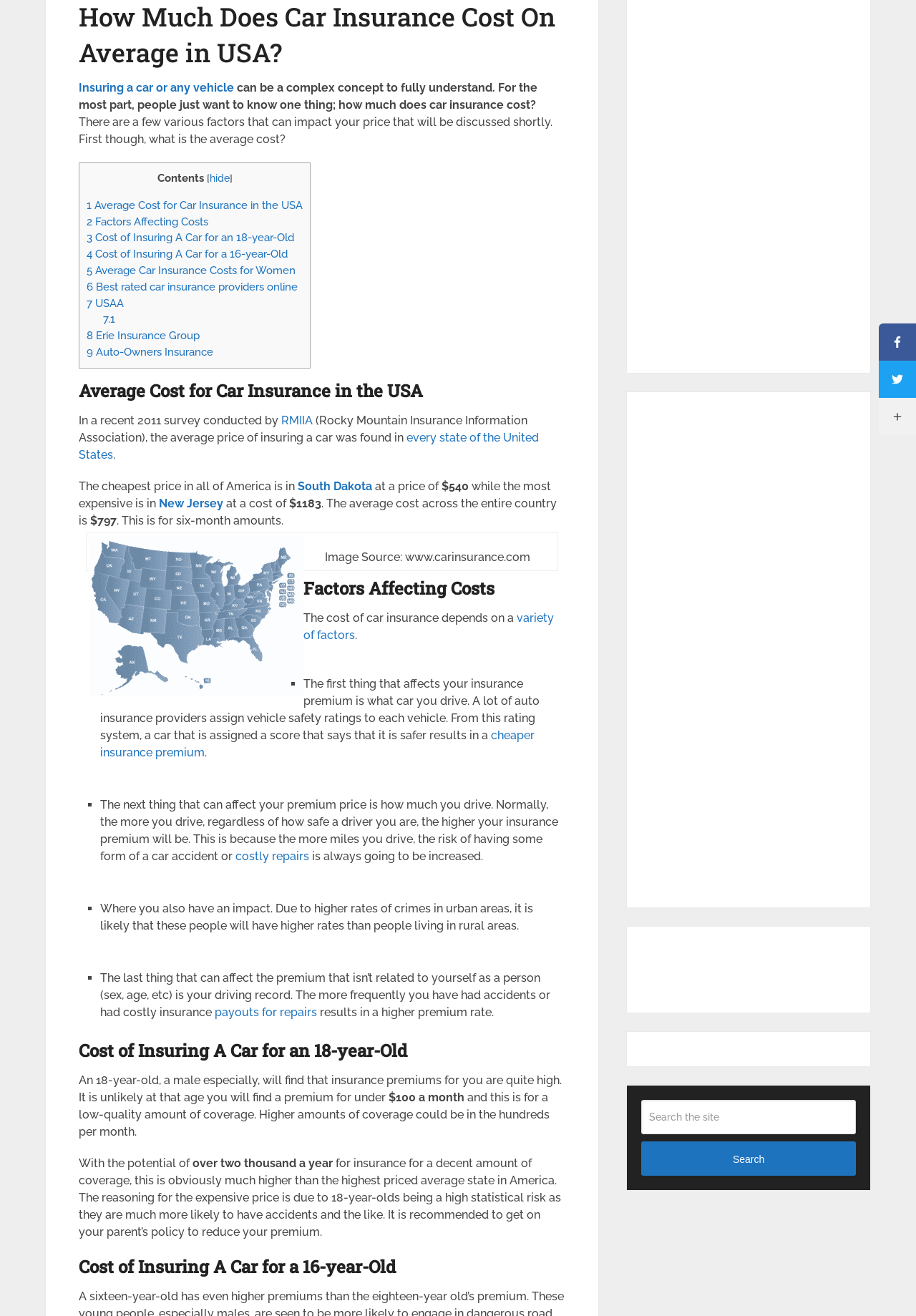Using the element description provided, determine the bounding box coordinates in the format (top-left x, top-left y, bottom-right x, bottom-right y). Ensure that all values are floating point numbers between 0 and 1. Element description: 8 Erie Insurance Group

[0.095, 0.25, 0.218, 0.26]